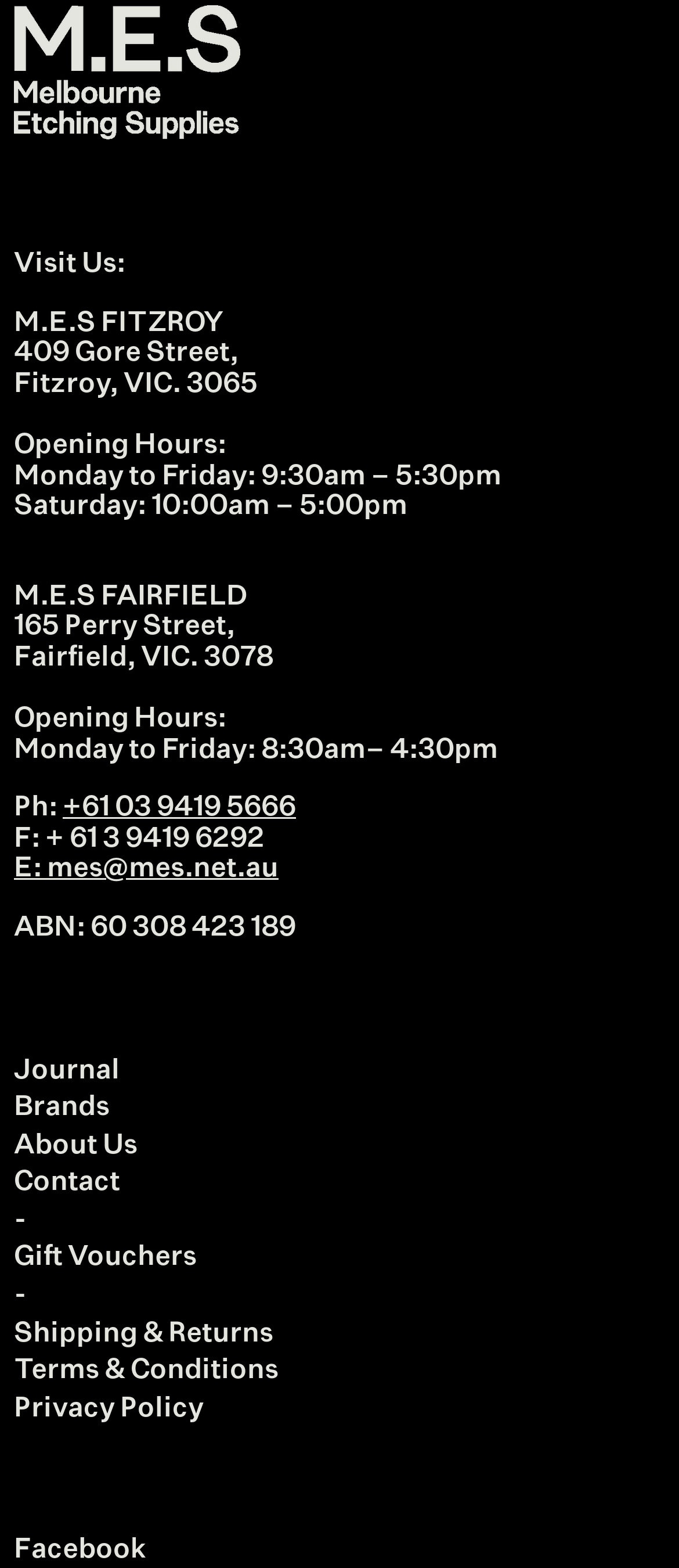Could you specify the bounding box coordinates for the clickable section to complete the following instruction: "Check the shipping and returns policy"?

[0.021, 0.842, 0.403, 0.86]